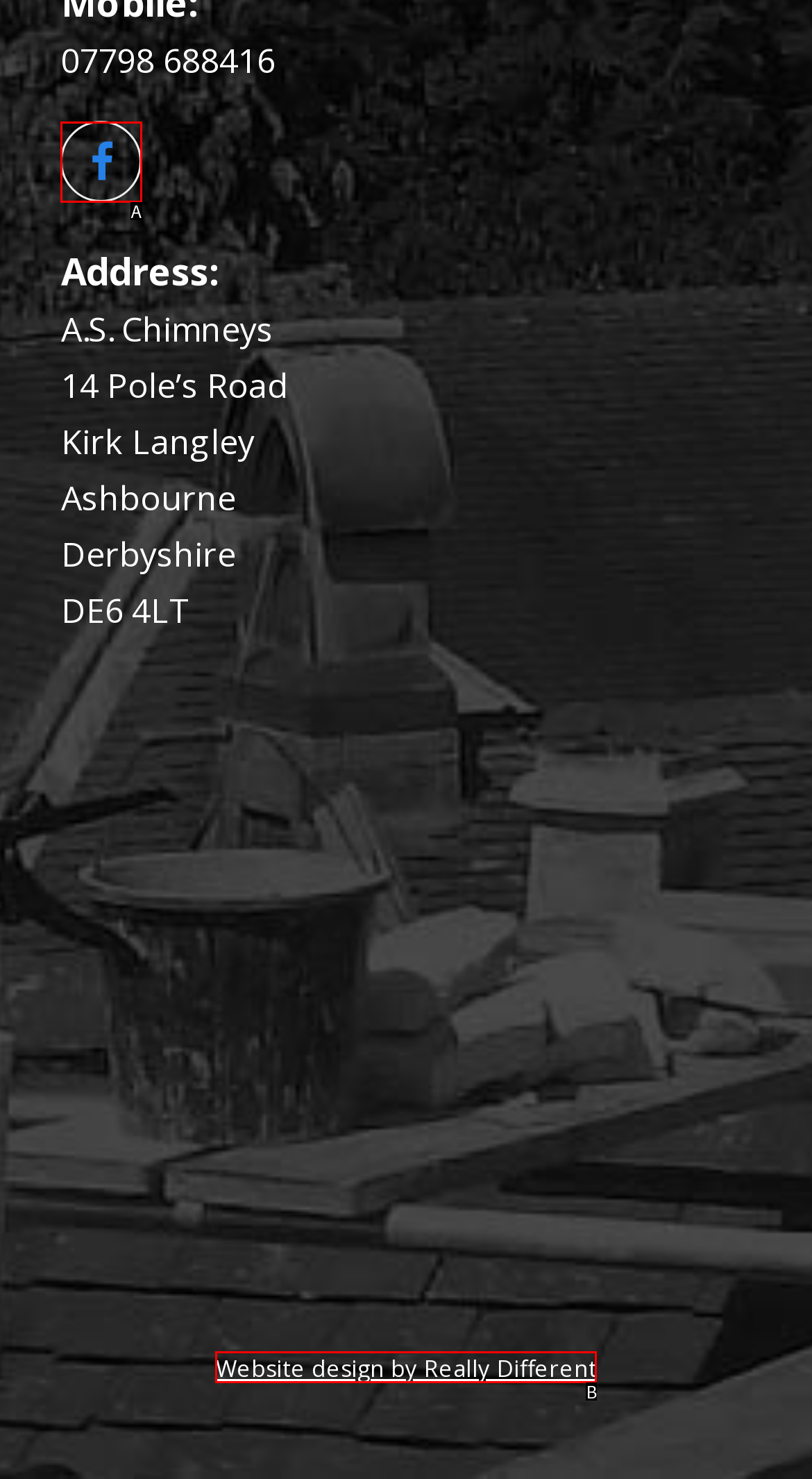Identify the option that corresponds to the description: Facebook. Provide only the letter of the option directly.

A